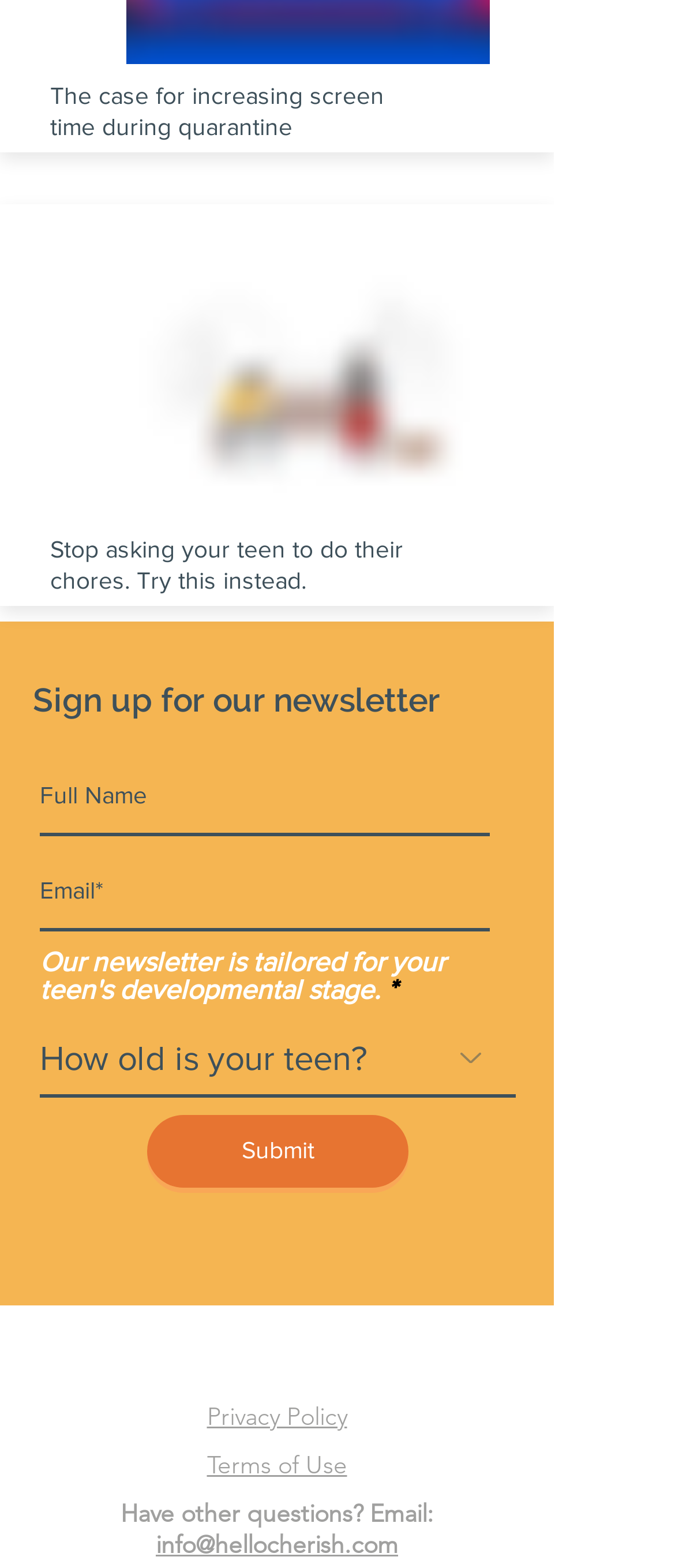Extract the bounding box coordinates for the HTML element that matches this description: "Blog". The coordinates should be four float numbers between 0 and 1, i.e., [left, top, right, bottom].

None